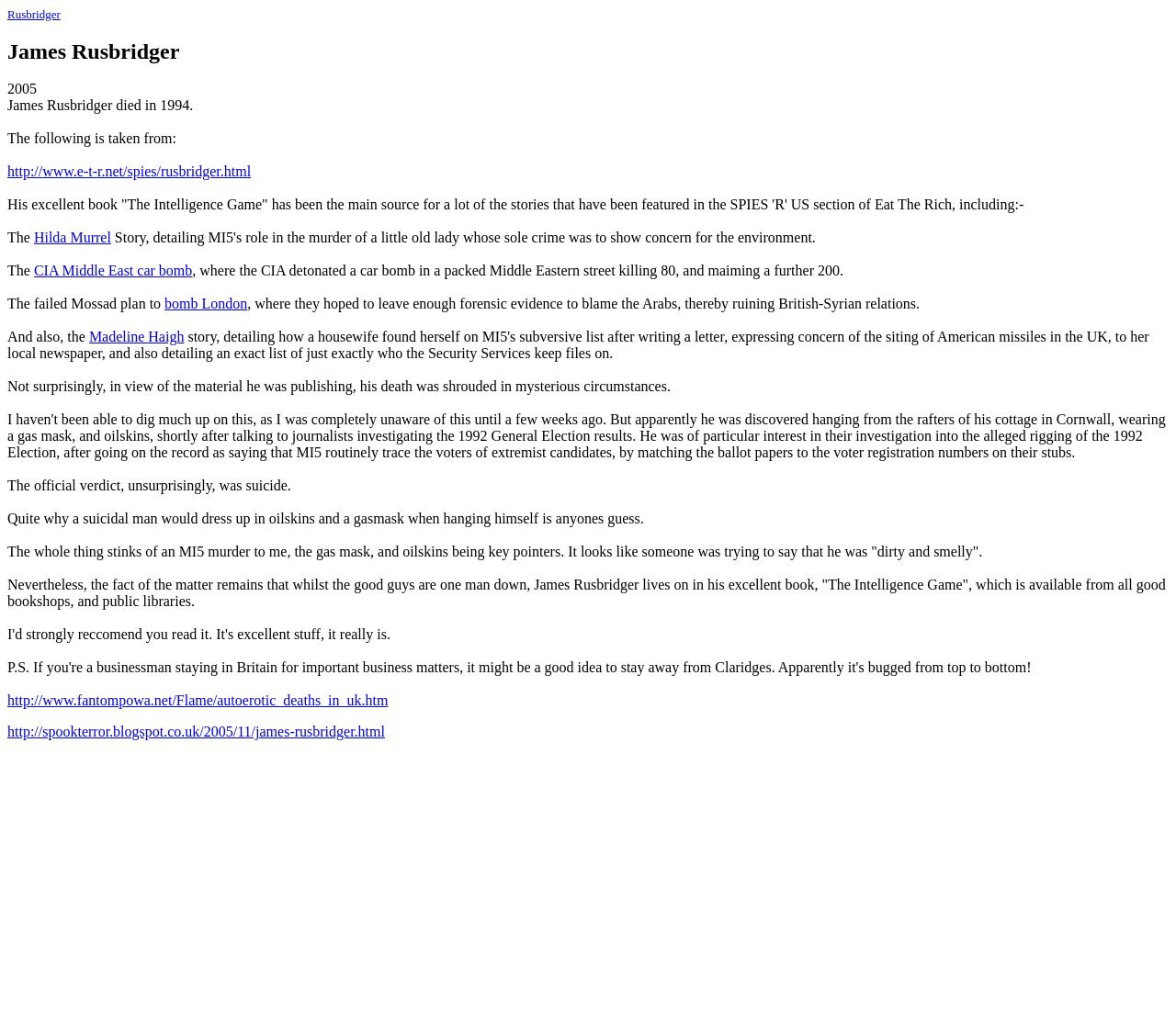Produce a meticulous description of the webpage.

The webpage is about James Rusbridger, a deceased author who wrote a book called "The Intelligence Game". At the top of the page, there is a heading with the title "James Rusbridger" and a link with the same text. Below the heading, there is a static text "2005" and a brief description of James Rusbridger's death in 1994. 

Following this, there is a static text "The following is taken from:" and a link to an external webpage. Below this link, there is a paragraph of text describing James Rusbridger's book and its relation to the SPIES 'R' US section of Eat The Rich. 

The webpage then lists several stories that were featured in the SPIES 'R' US section, including links to "Hilda Murrel", "CIA Middle East car bomb", "bomb London", and "Madeline Haigh". Each of these links is accompanied by a brief description of the story. 

Further down the page, there are several paragraphs of text discussing James Rusbridger's death, with the official verdict being suicide, but the author of the webpage suspects it was an MI5 murder. The webpage concludes with a statement about James Rusbridger's book being available in bookshops and libraries, and two links to external webpages.